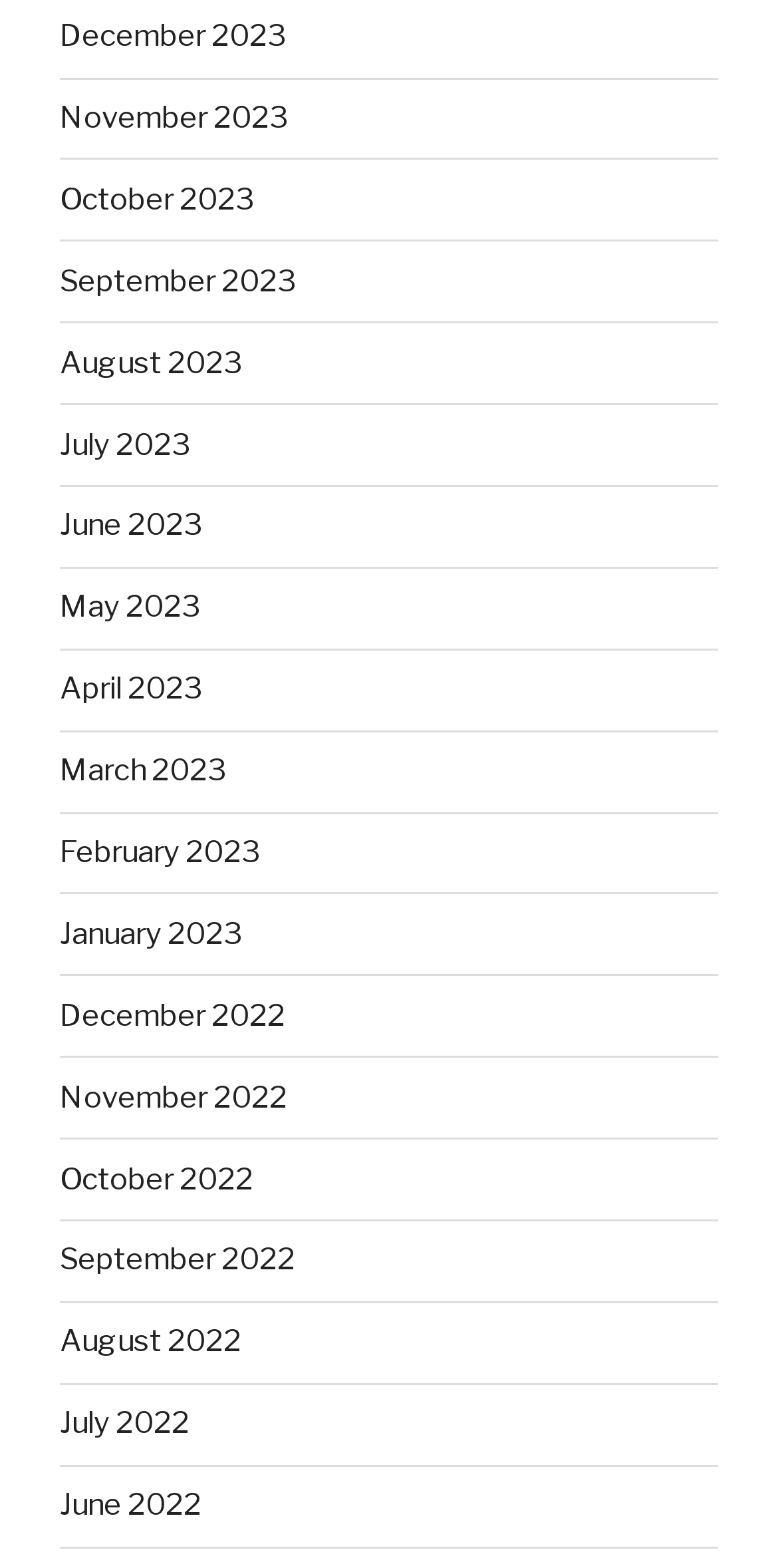Please find the bounding box coordinates of the element that needs to be clicked to perform the following instruction: "View January 2023". The bounding box coordinates should be four float numbers between 0 and 1, represented as [left, top, right, bottom].

[0.077, 0.584, 0.31, 0.607]